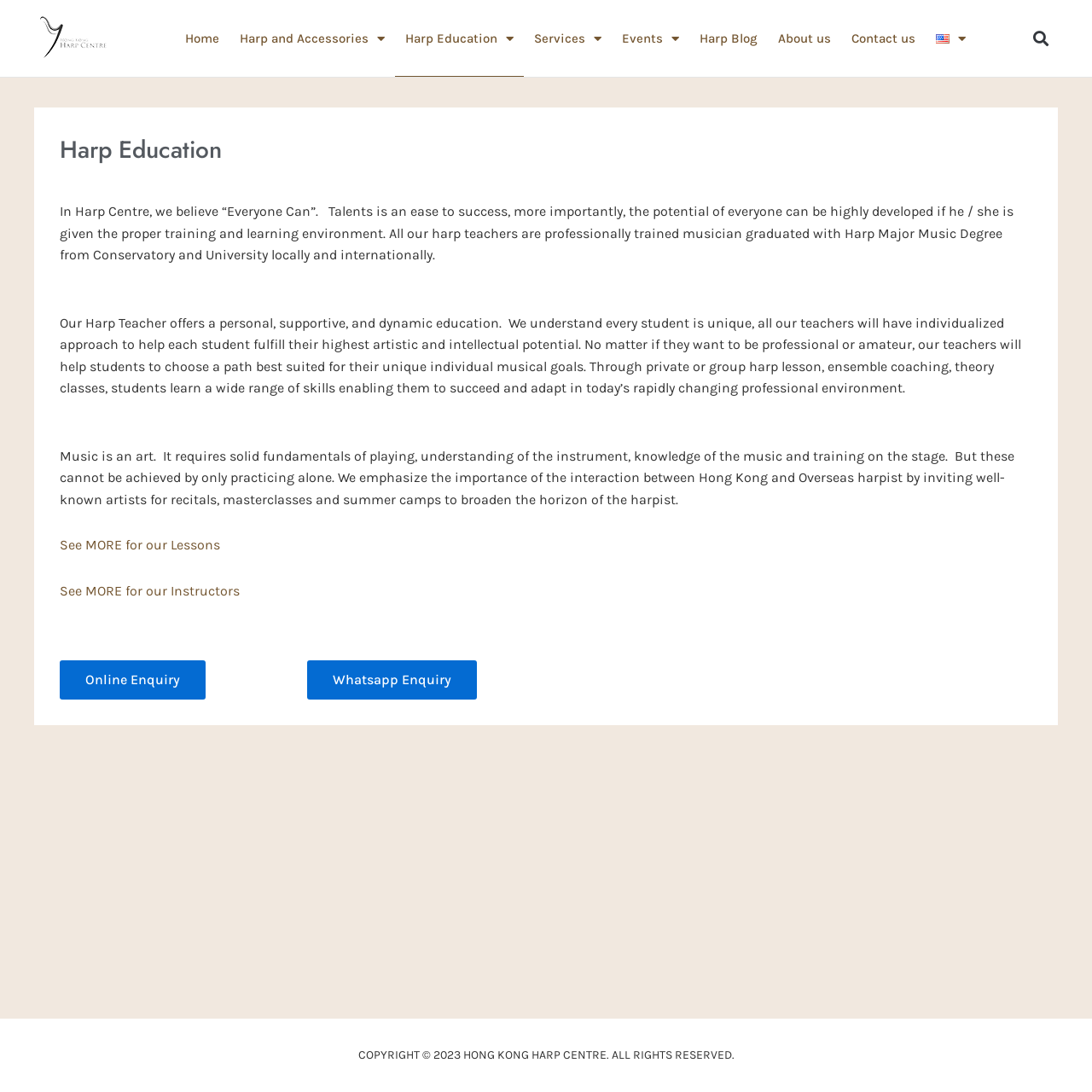Provide a short answer using a single word or phrase for the following question: 
What is the main focus of Hong Kong Harp Centre?

Harp education